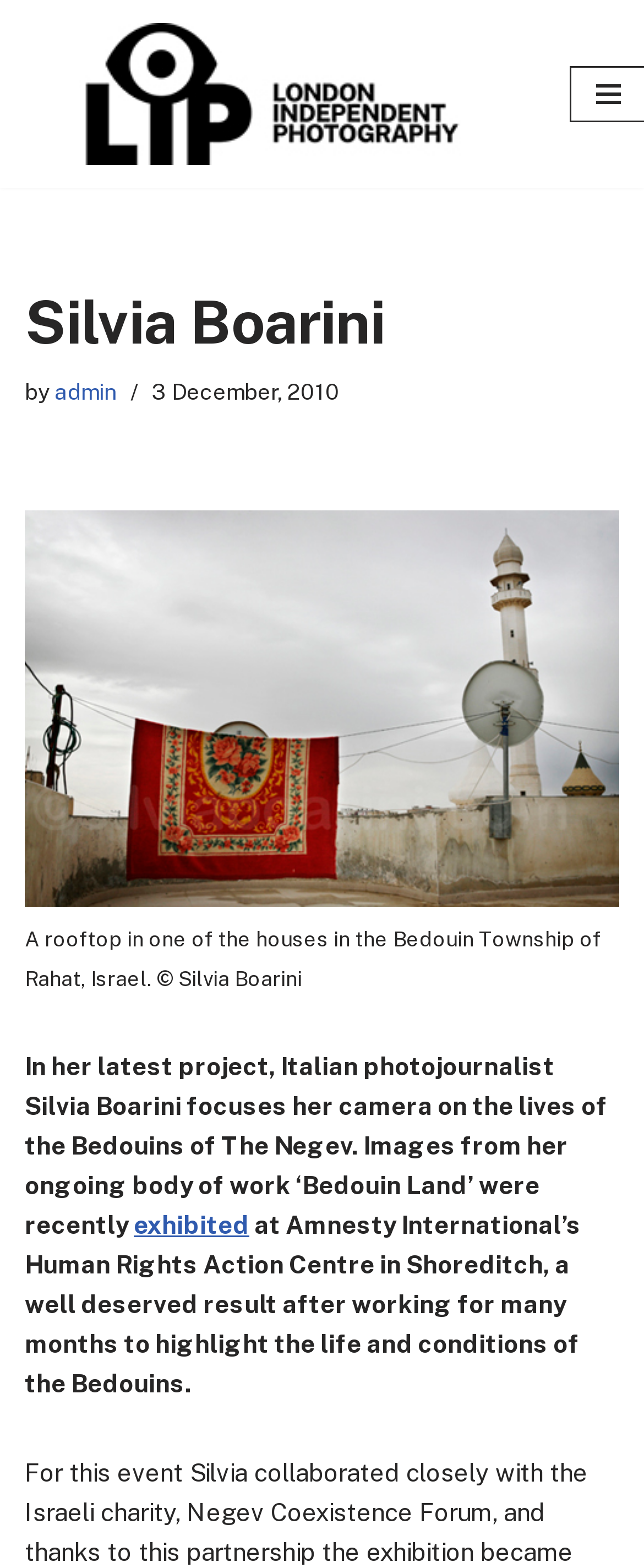Answer the following inquiry with a single word or phrase:
What is the location of the rooftop in the image?

Rahat, Israel